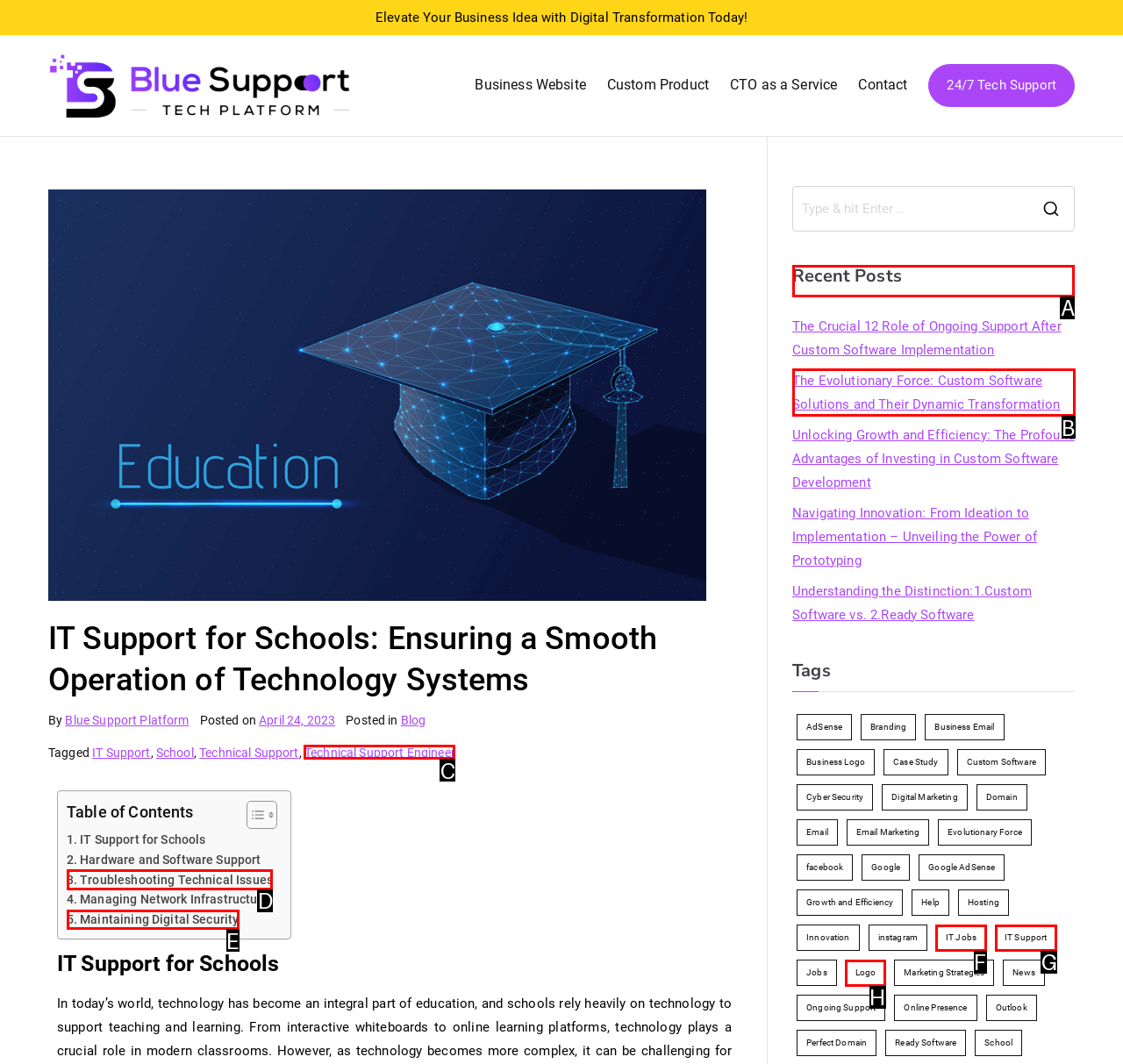Indicate which red-bounded element should be clicked to perform the task: Explore the 'Recent Posts' section Answer with the letter of the correct option.

A